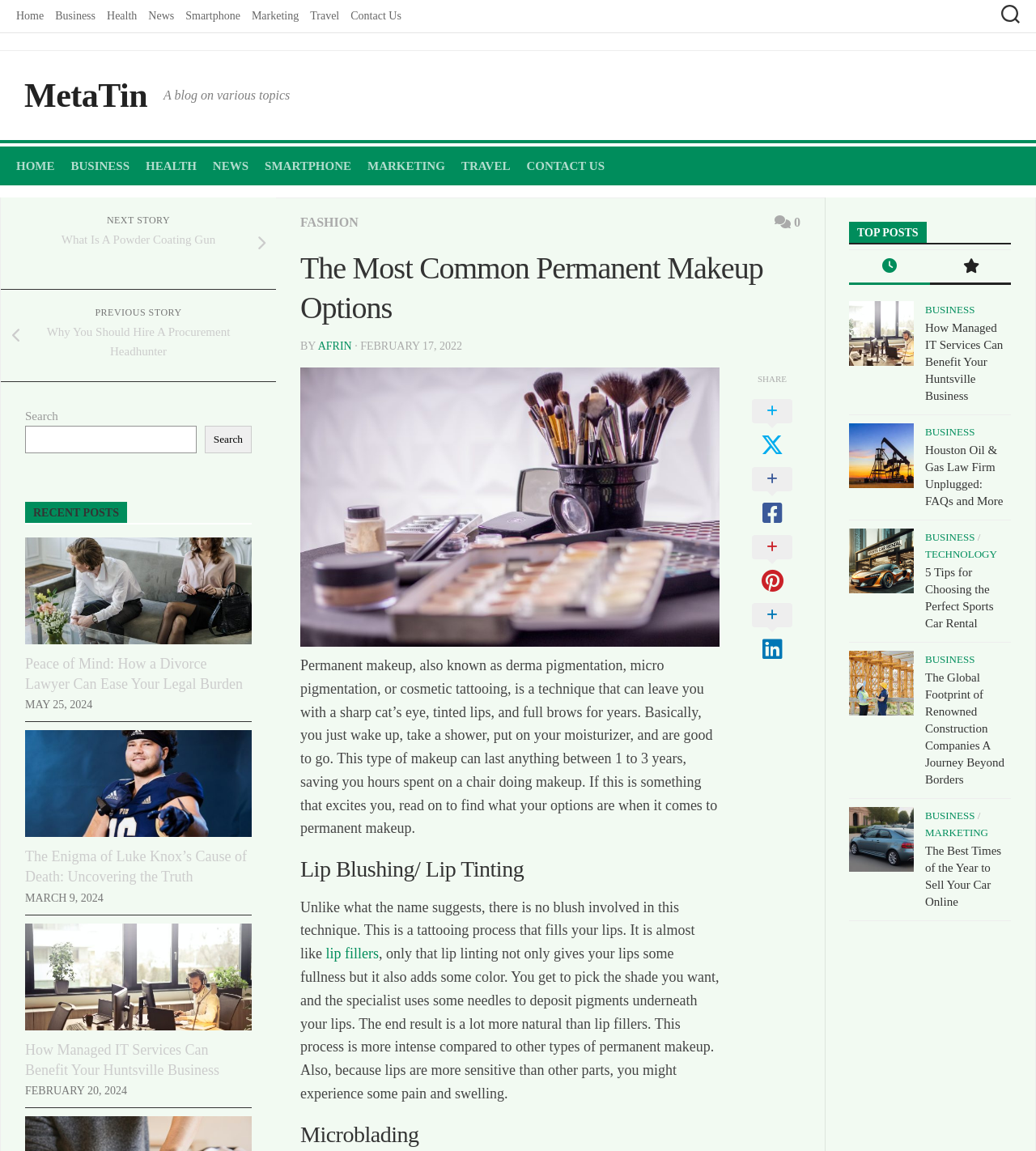Determine the bounding box coordinates for the area that needs to be clicked to fulfill this task: "Share the current page". The coordinates must be given as four float numbers between 0 and 1, i.e., [left, top, right, bottom].

[0.731, 0.325, 0.759, 0.333]